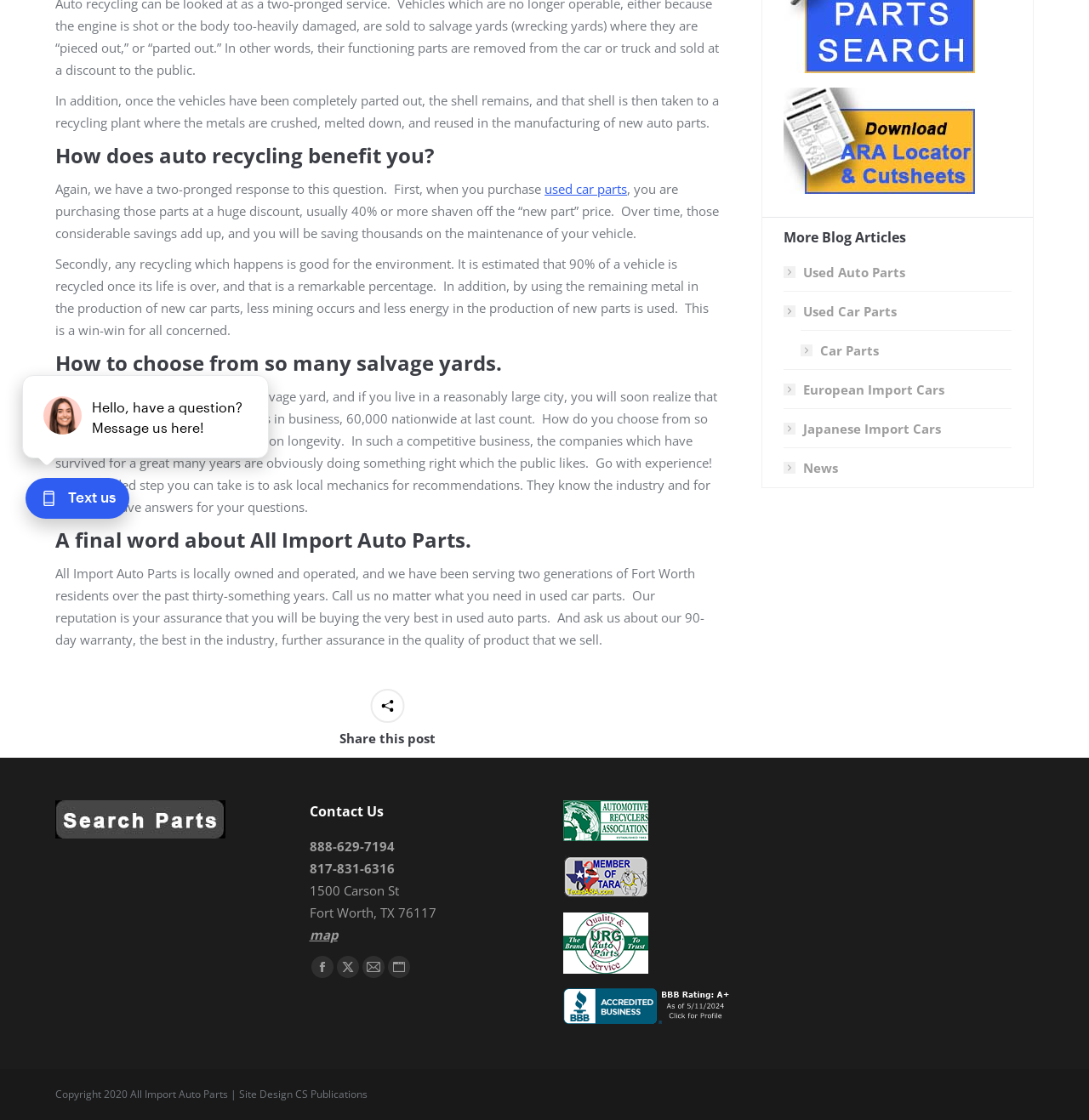From the webpage screenshot, identify the region described by Car Parts. Provide the bounding box coordinates as (top-left x, top-left y, bottom-right x, bottom-right y), with each value being a floating point number between 0 and 1.

[0.735, 0.303, 0.807, 0.323]